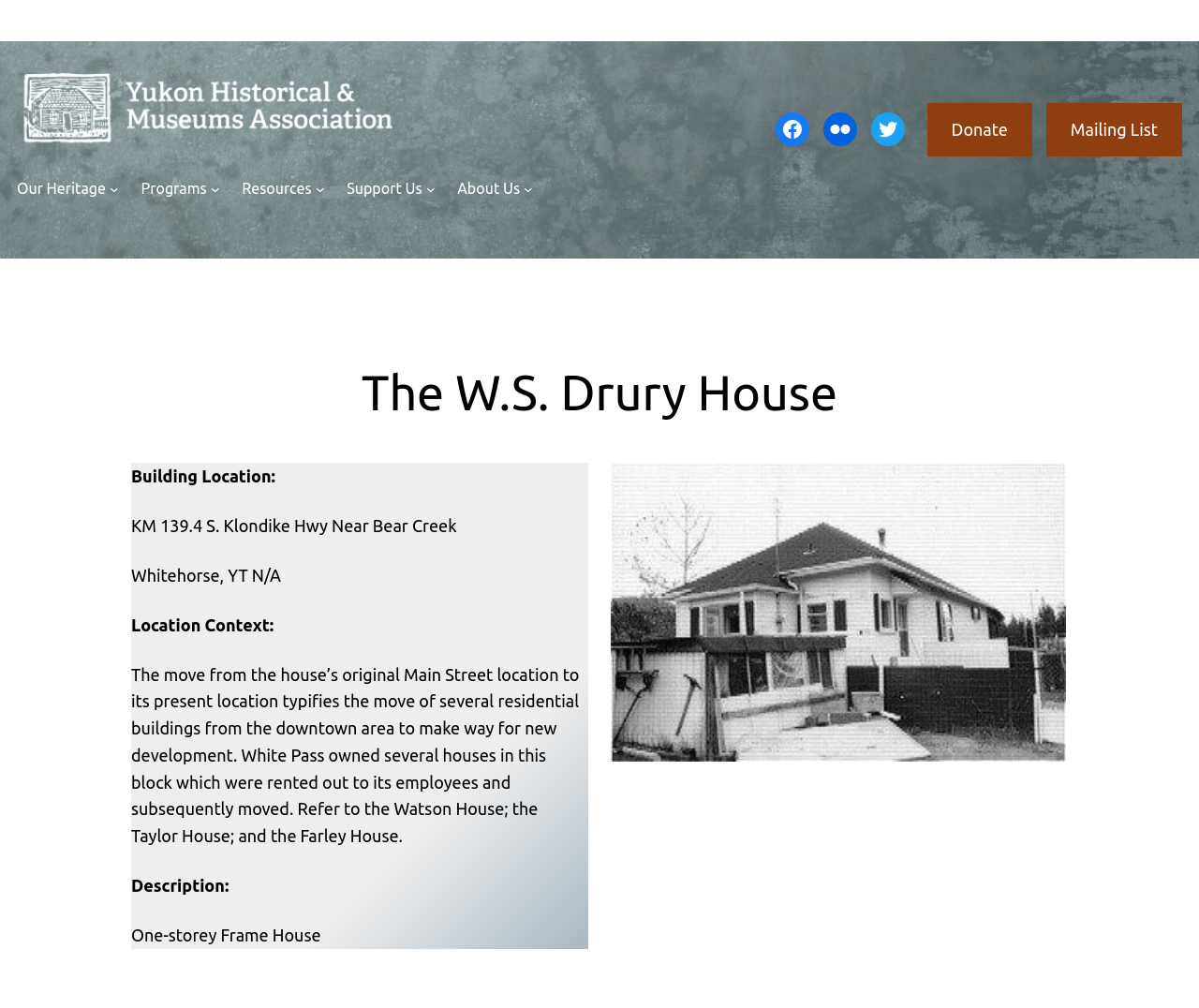Respond to the question with just a single word or phrase: 
What is the type of the W.S. Drury House?

One-storey Frame House